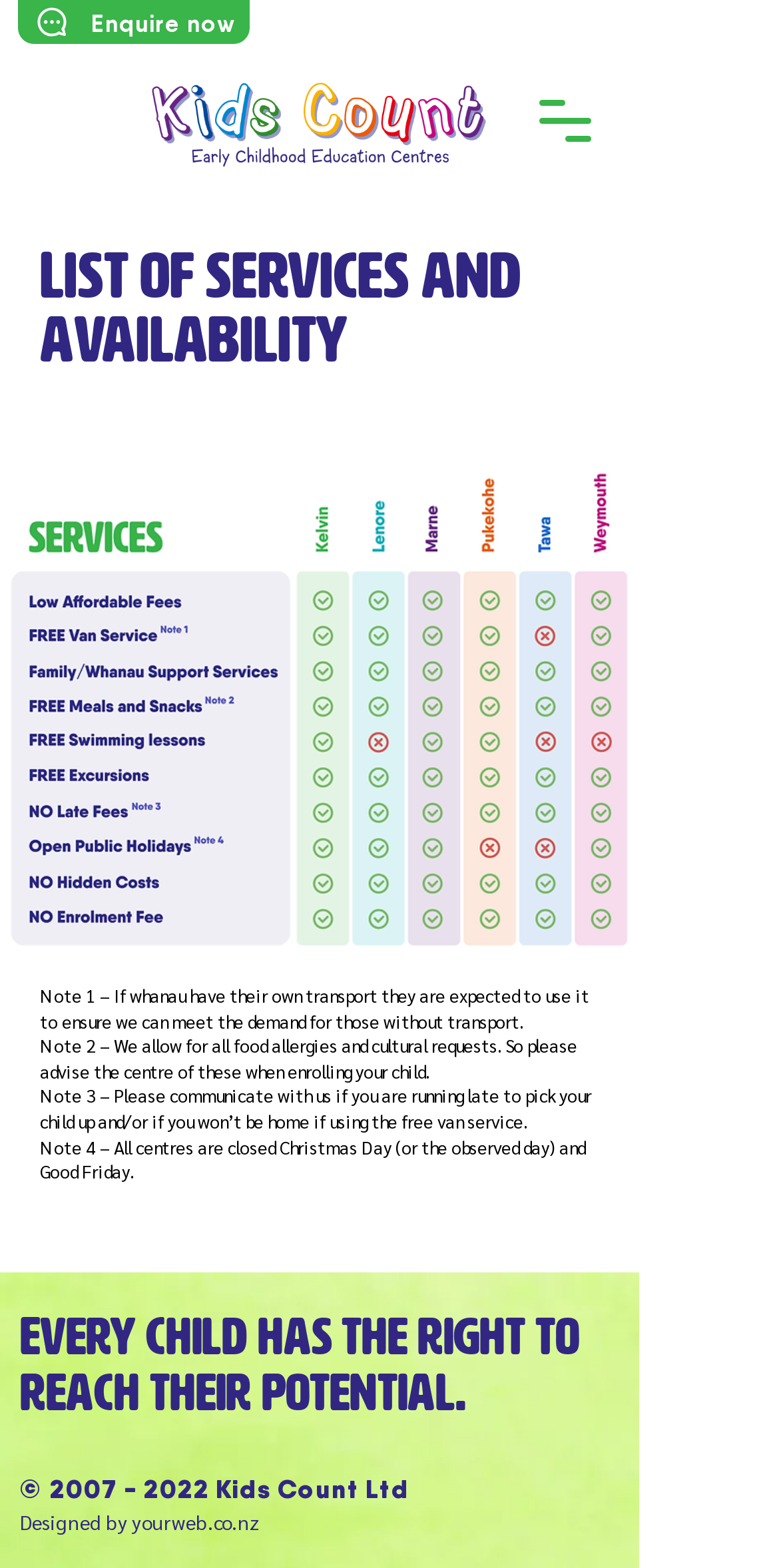How many notes are there on the webpage?
Provide a comprehensive and detailed answer to the question.

I counted the number of StaticText elements with 'Note' in their text, which are Note 1, Note 2, Note 3, and Note 4.